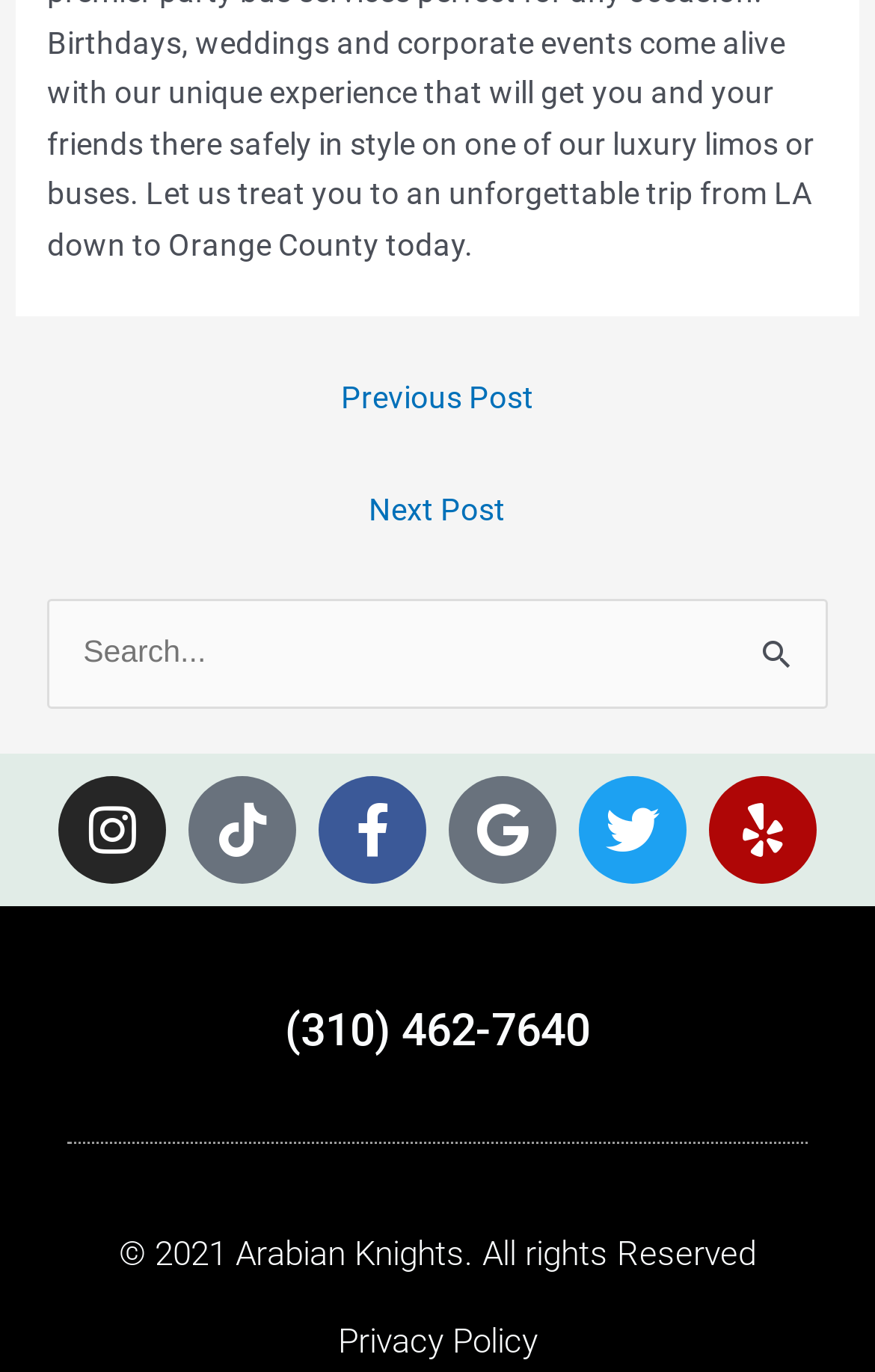Predict the bounding box of the UI element that fits this description: "Yelp".

[0.81, 0.566, 0.933, 0.645]